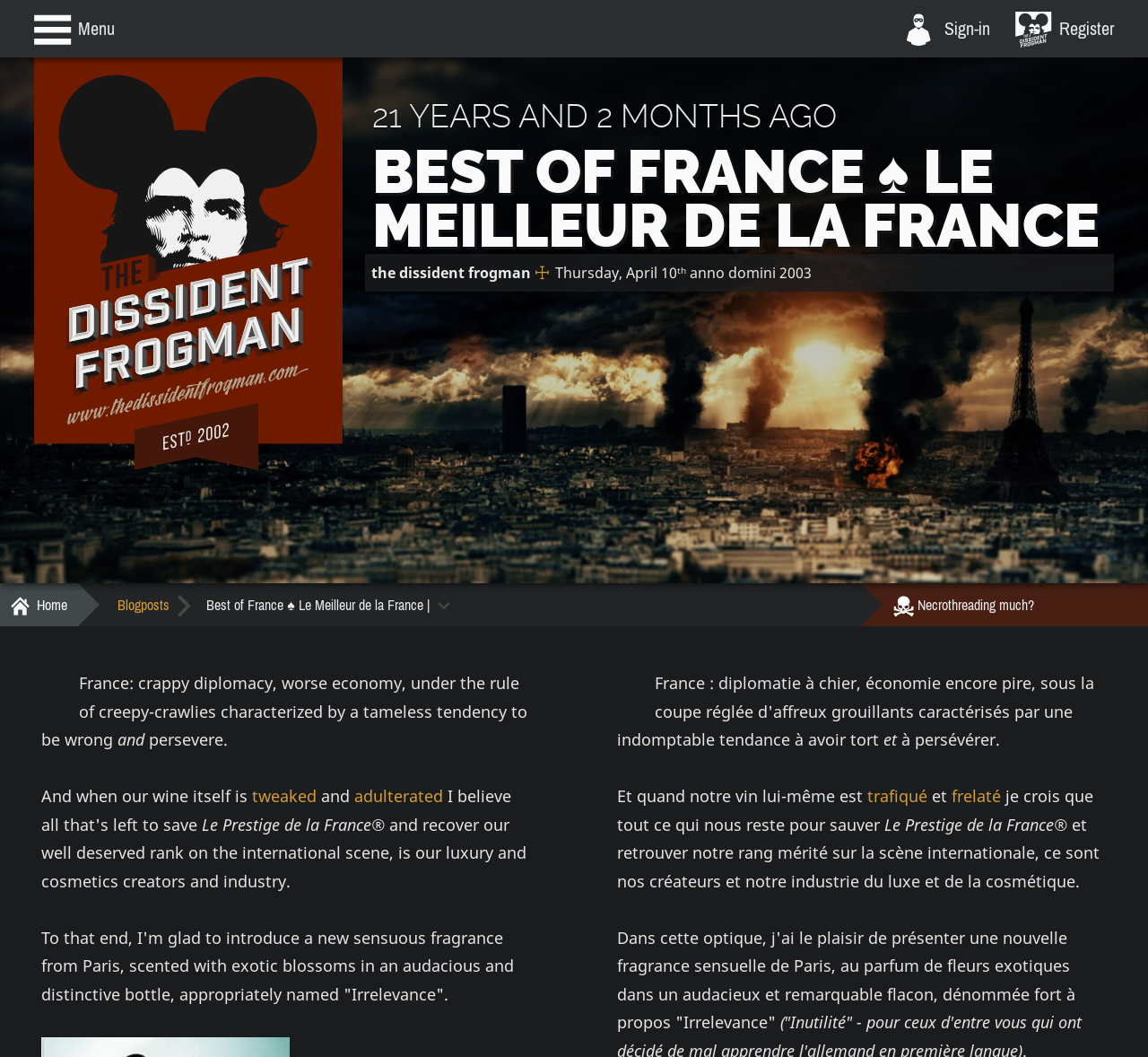Identify the bounding box coordinates for the element you need to click to achieve the following task: "Click on the 'Sign-in' link". The coordinates must be four float values ranging from 0 to 1, formatted as [left, top, right, bottom].

[0.784, 0.0, 0.862, 0.054]